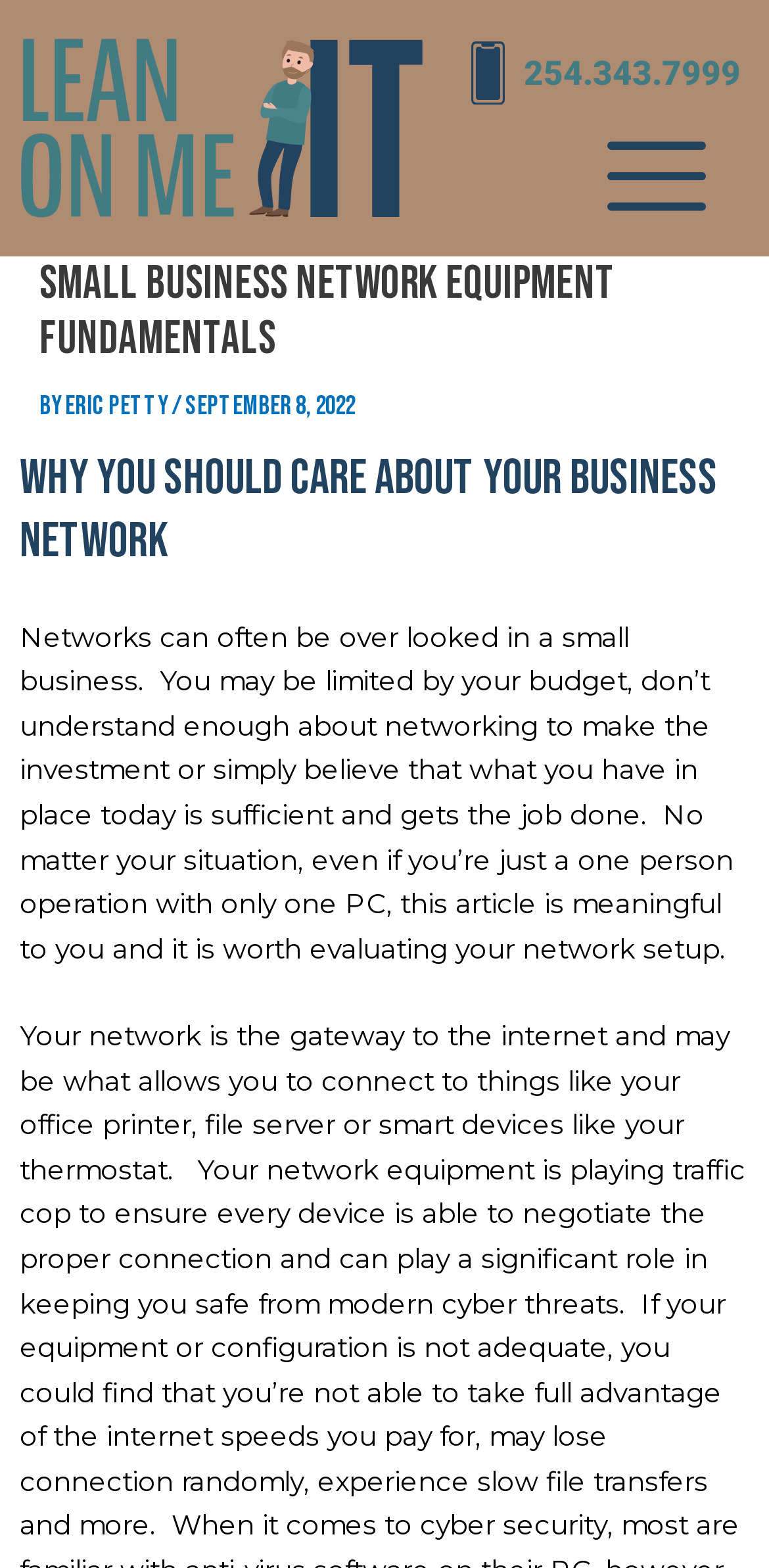Using floating point numbers between 0 and 1, provide the bounding box coordinates in the format (top-left x, top-left y, bottom-right x, bottom-right y). Locate the UI element described here: Menu

[0.758, 0.063, 0.95, 0.173]